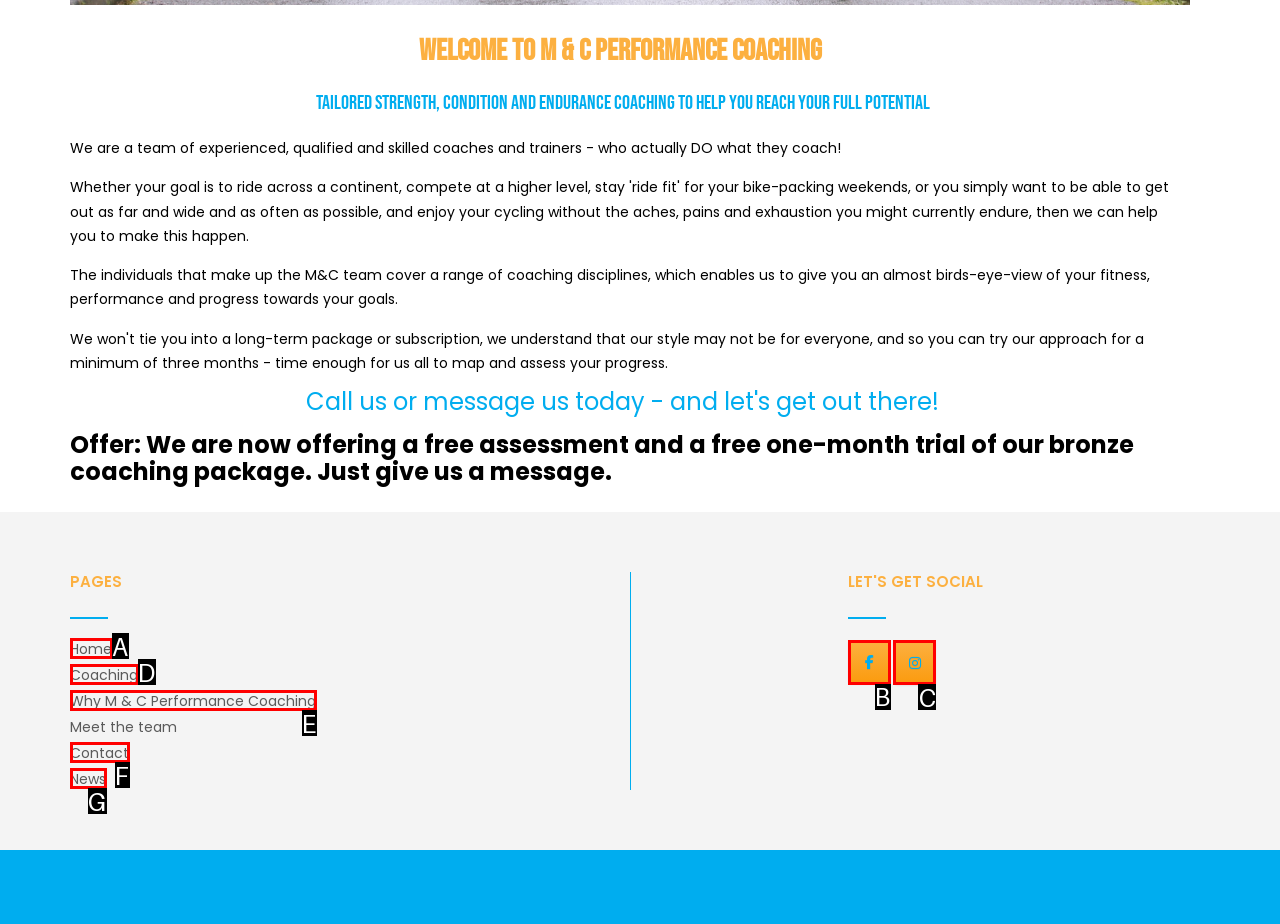Based on the given description: All tags, determine which HTML element is the best match. Respond with the letter of the chosen option.

None